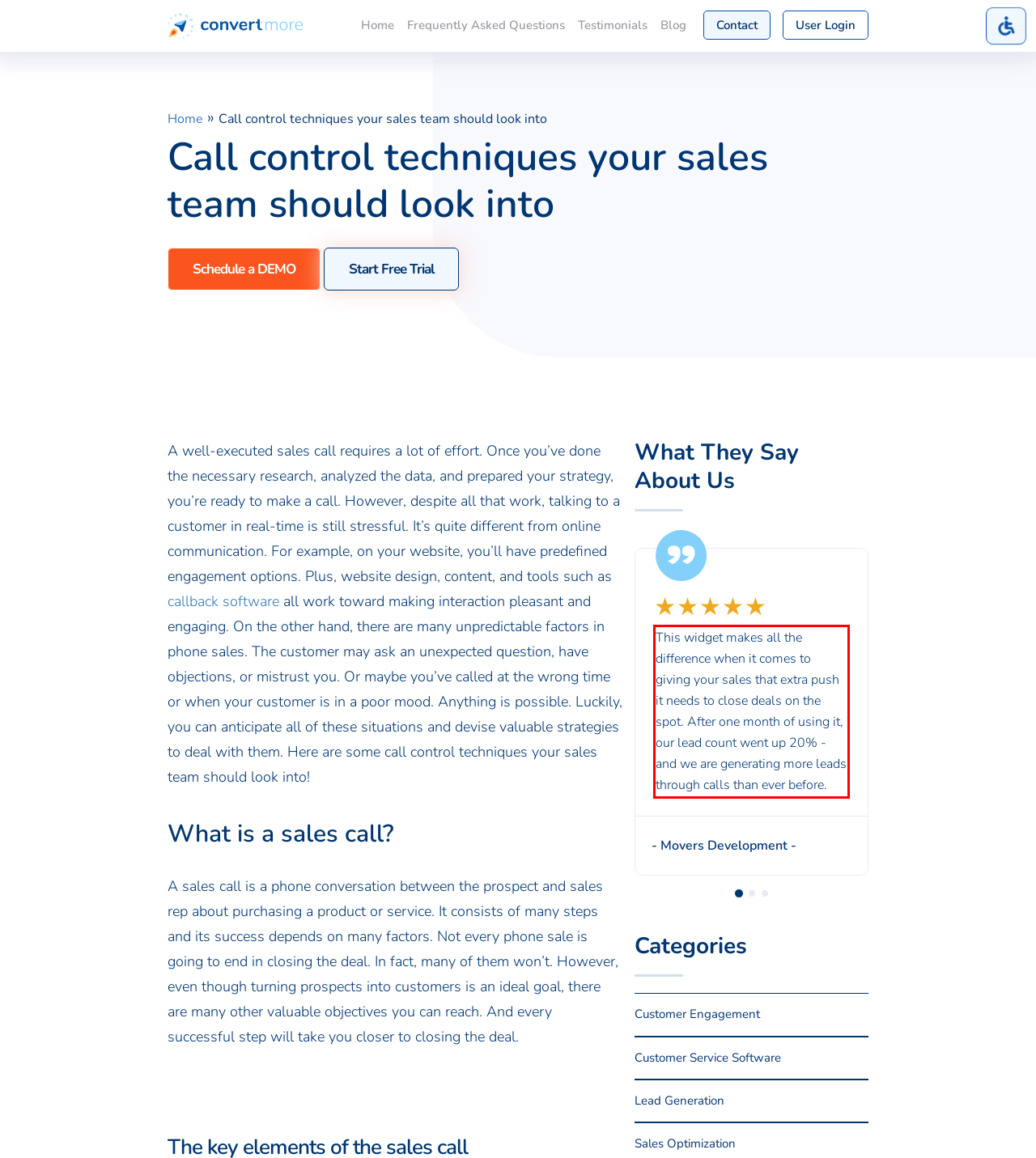Using OCR, extract the text content found within the red bounding box in the given webpage screenshot.

This widget makes all the difference when it comes to giving your sales that extra push it needs to close deals on the spot. After one month of using it, our lead count went up 20% - and we are generating more leads through calls than ever before.